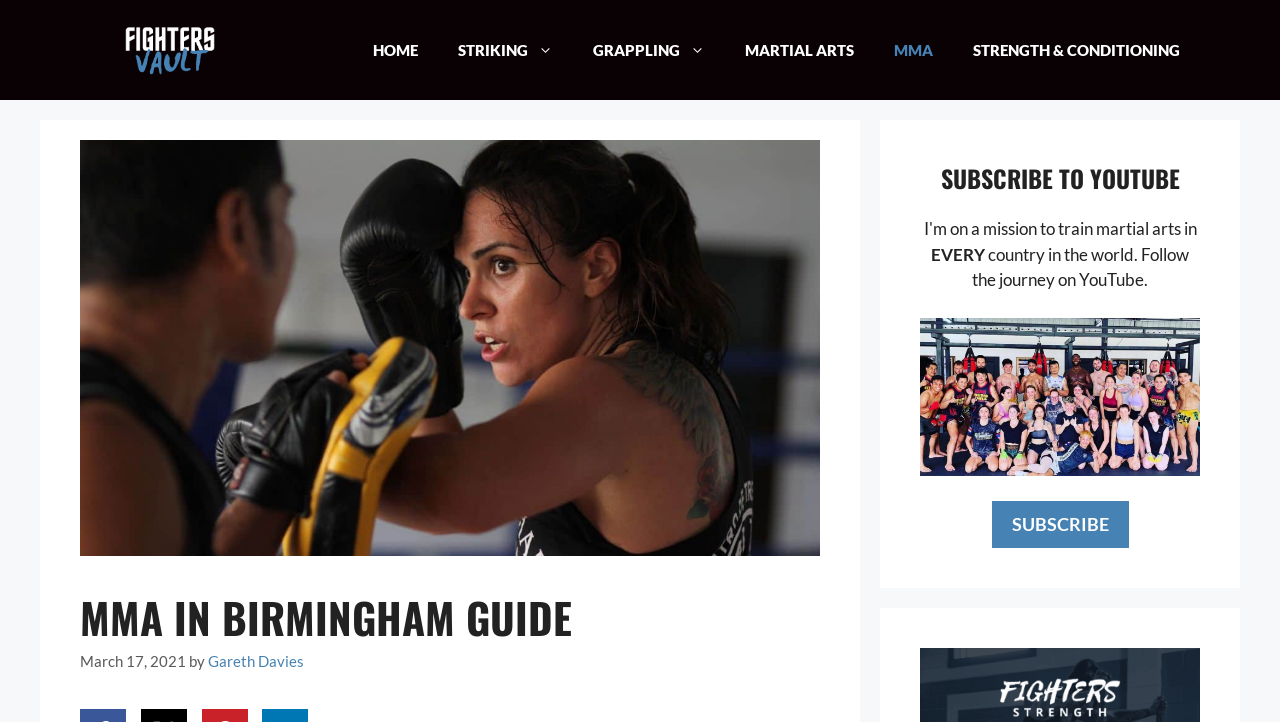Locate the bounding box coordinates of the element that needs to be clicked to carry out the instruction: "Click on the 'Gareth Davies' link". The coordinates should be given as four float numbers ranging from 0 to 1, i.e., [left, top, right, bottom].

[0.162, 0.903, 0.238, 0.928]